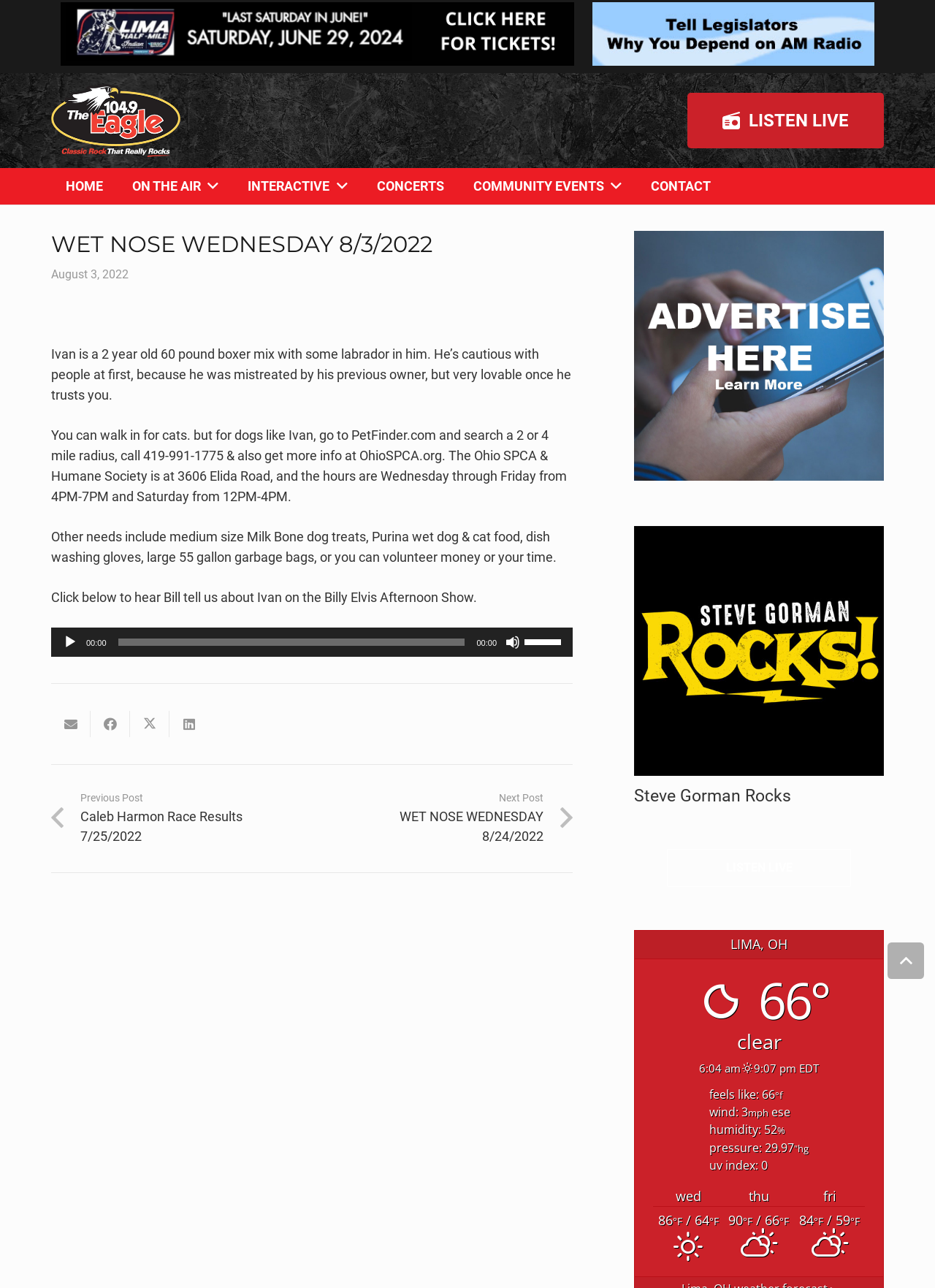Describe the webpage in detail, including text, images, and layout.

This webpage appears to be a blog post or article from a radio station's website. At the top, there is a logo and a navigation menu with links to "HOME", "ON THE AIR", "INTERACTIVE", "CONCERTS", "COMMUNITY EVENTS", and "CONTACT". Below the navigation menu, there is a heading that reads "WET NOSE WEDNESDAY 8/3/2022" and a timestamp indicating when the post was published.

The main content of the page is about a dog named Ivan, a 2-year-old 60-pound boxer mix with some Labrador in him. The text describes Ivan's personality and behavior, stating that he is cautious with people at first due to mistreatment by his previous owner but is lovable once he trusts you. There are also instructions on how to adopt Ivan, including searching for him on PetFinder.com and contacting the Ohio SPCA & Humane Society.

Below the text about Ivan, there is an audio player with a "Play" button, a timer, and a volume slider. The audio player is accompanied by a brief description of the audio content, which is an interview with Bill about Ivan on the Billy Elvis Afternoon Show.

To the right of the audio player, there are social media sharing links, including "Email this", "Share this", "Tweet this", and more. Below these links, there are navigation links to previous and next posts, labeled "Previous Post" and "Next Post" with arrows.

At the bottom of the page, there is a section displaying the current weather in Lima, Ohio, including the temperature, humidity, wind speed, and other weather conditions. There is also a forecast section showing the weather conditions for the next few days.

Finally, at the very bottom of the page, there is a "Back to top" button.